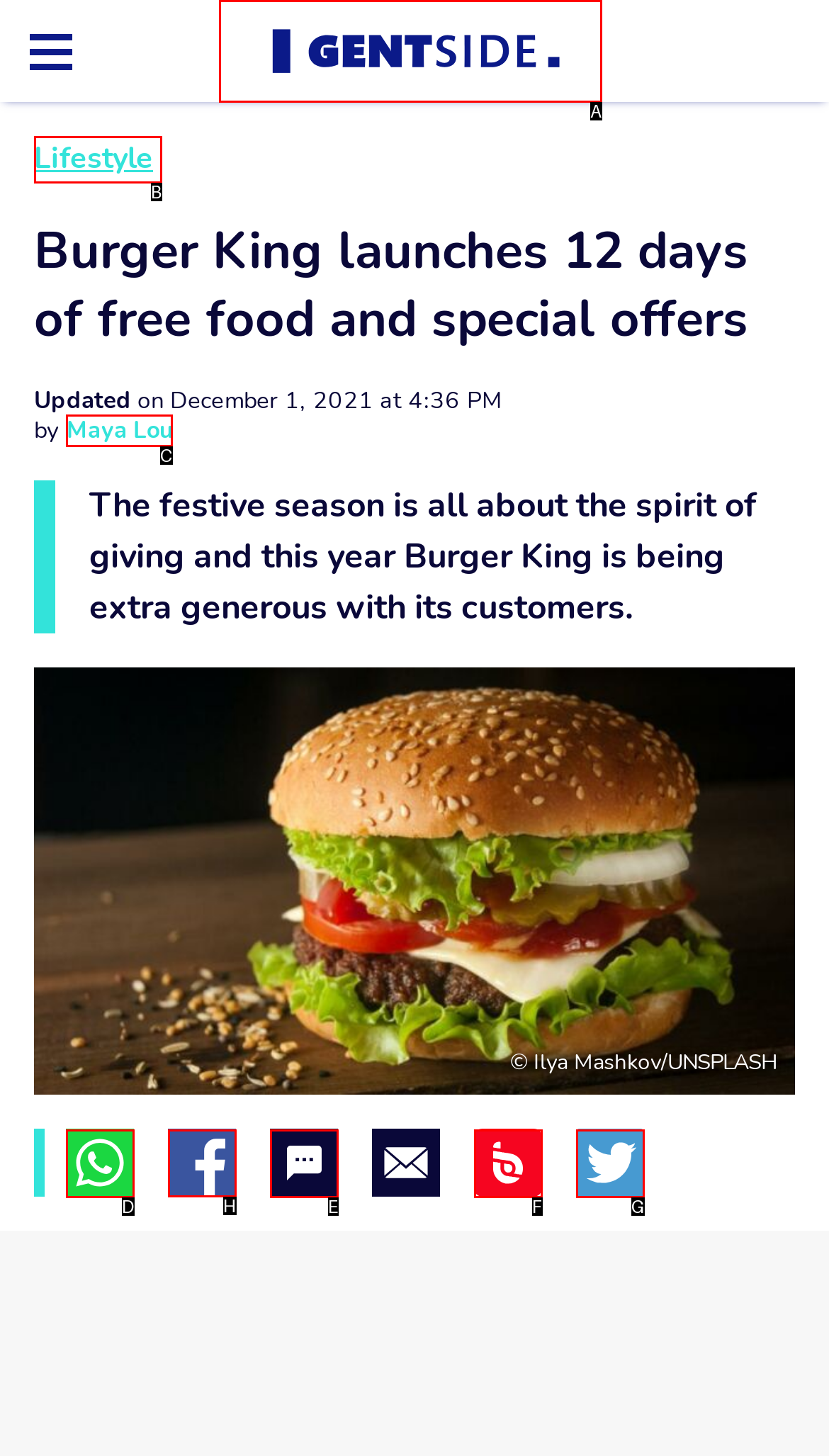Which lettered option should I select to achieve the task: Click on the 'Share on Facebook' link according to the highlighted elements in the screenshot?

H